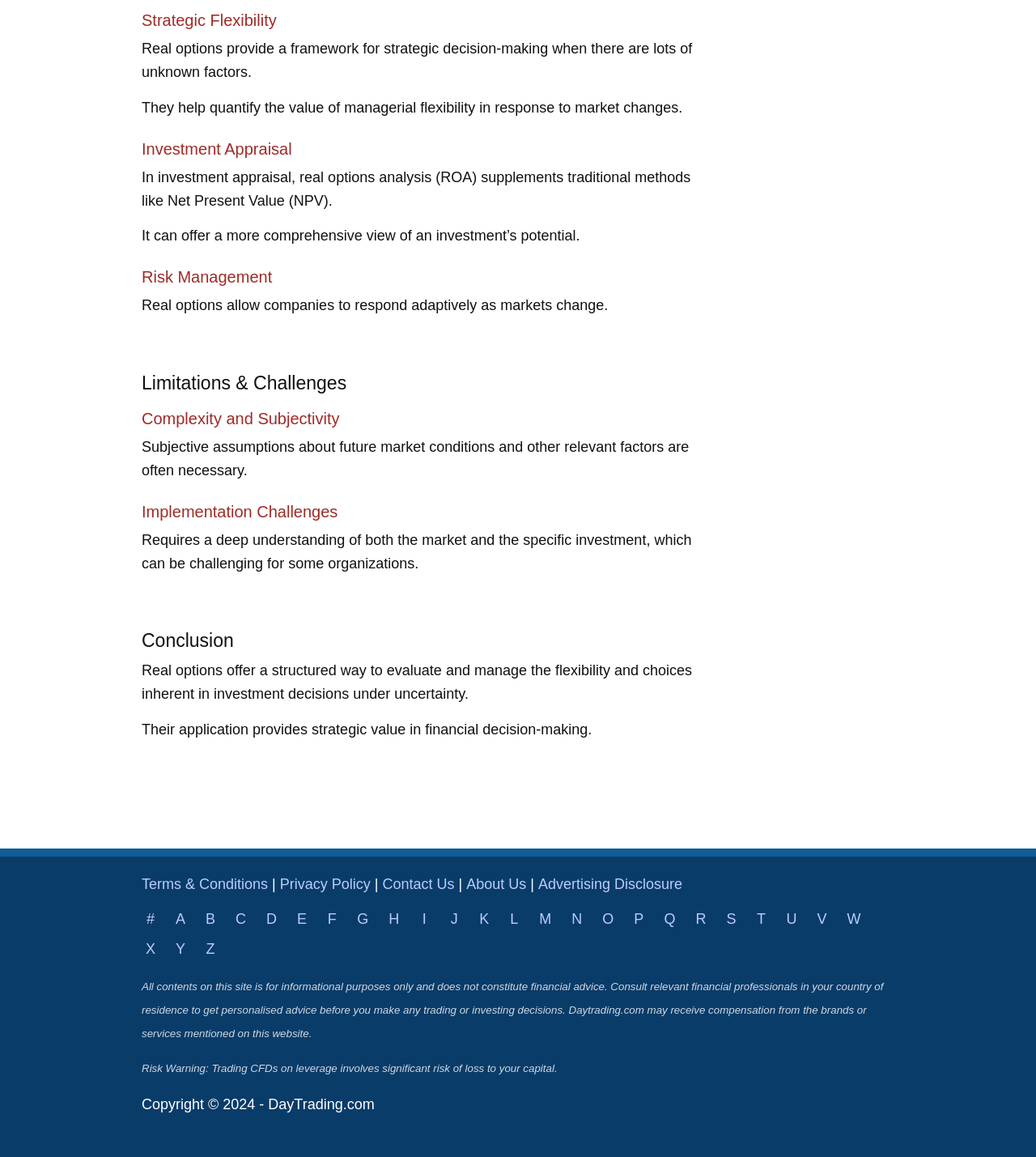What is real options analysis used for?
Please provide a comprehensive answer based on the information in the image.

According to the webpage, real options analysis (ROA) supplements traditional methods like Net Present Value (NPV) in investment appraisal, providing a more comprehensive view of an investment's potential.